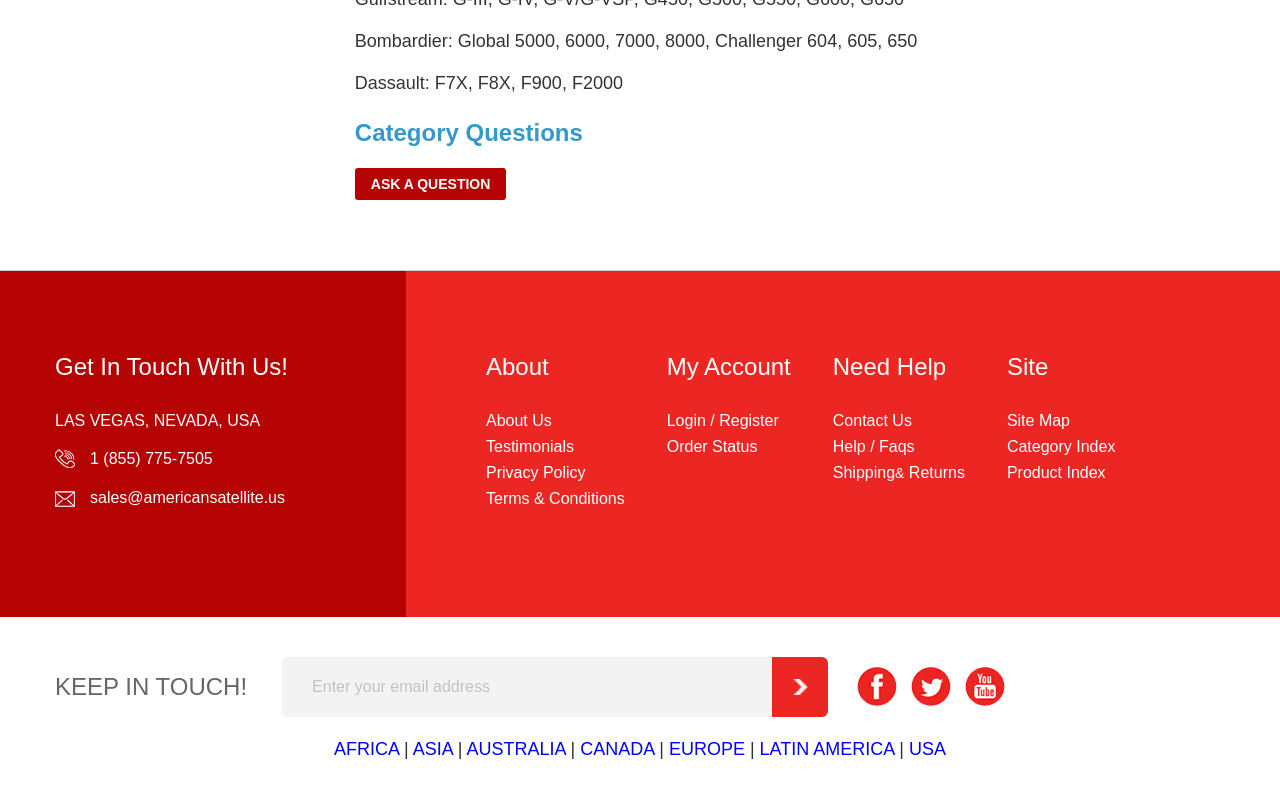Answer the question below in one word or phrase:
What is the location of the company?

Las Vegas, Nevada, USA